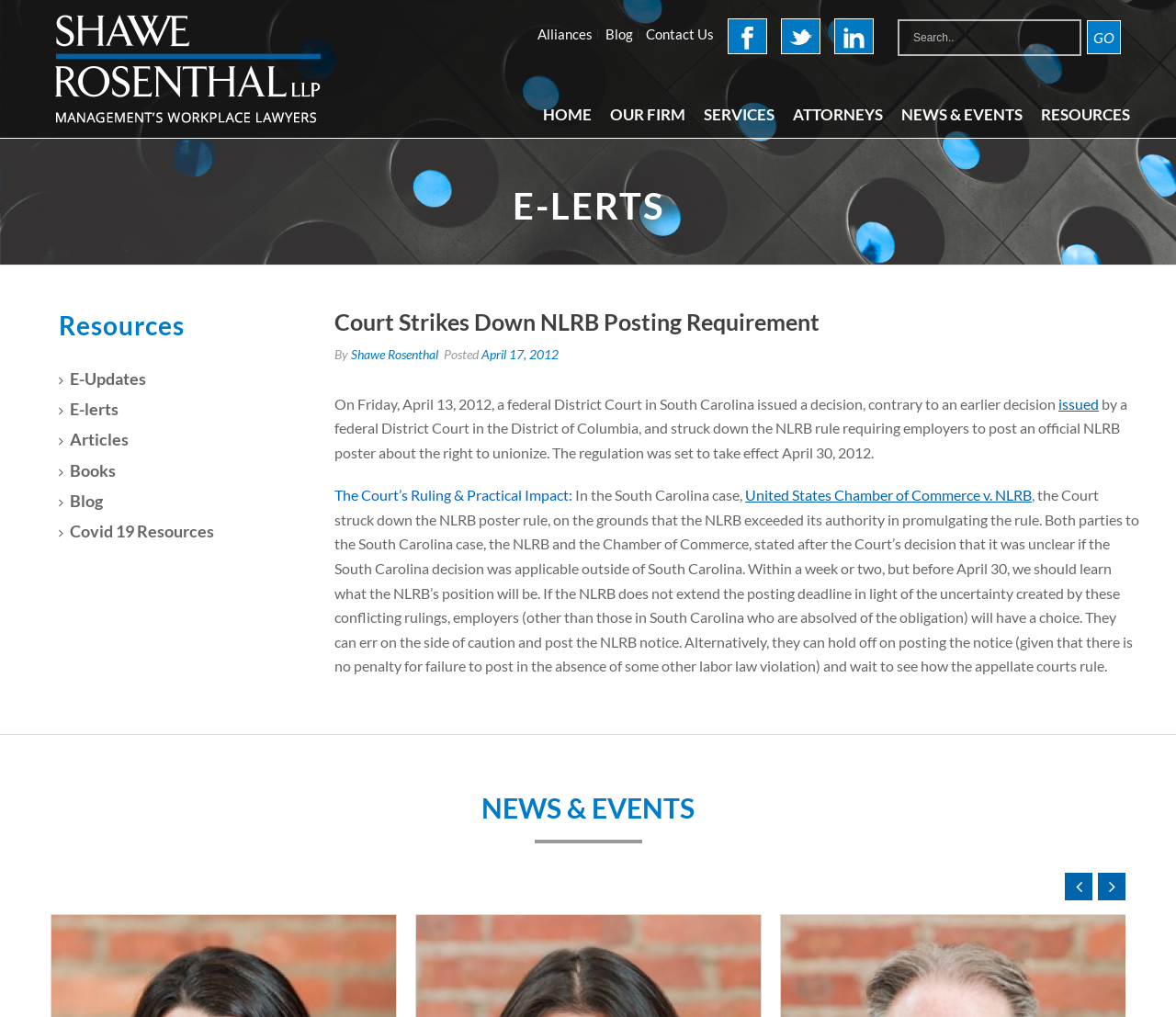Provide a thorough description of the webpage's content and layout.

This webpage is about a law firm, Shawe Rosenthal LLP, and features a news article about a court decision related to the National Labor Relations Board (NLRB) posting requirement. 

At the top of the page, there is a navigation menu with links to "Alliances", "Blog", "Contact Us", and a search bar. Below the navigation menu, there is a table with three columns, each containing a link with an accompanying image. 

The main content of the page is an article with the title "Court Strikes Down NLRB Posting Requirement". The article is divided into sections, with headings and paragraphs of text. The article discusses a court decision in South Carolina that struck down the NLRB rule requiring employers to post an official NLRB poster about the right to unionize. The article also discusses the practical impact of the court's ruling and the uncertainty surrounding the posting deadline.

To the left of the main content, there is a sidebar with a heading "Resources" and links to "E-Updates", "E-lerts", "Articles", "Books", "Blog", and "Covid 19 Resources", each accompanied by a small image. 

At the bottom of the page, there is a heading "NEWS & EVENTS" and an image with the law firm's logo.